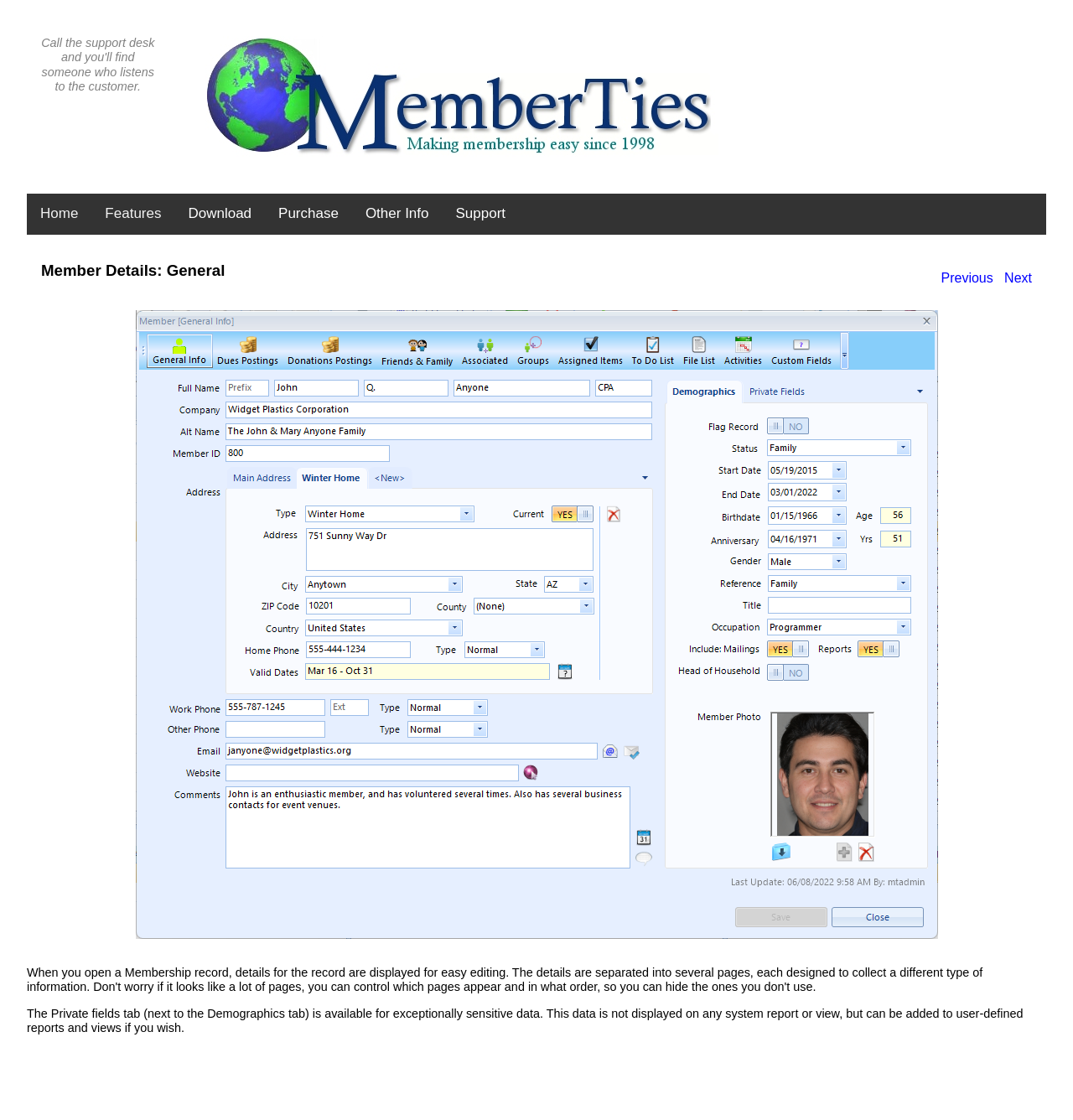What is the title of the first table column?
Using the visual information from the image, give a one-word or short-phrase answer.

Member Details: General